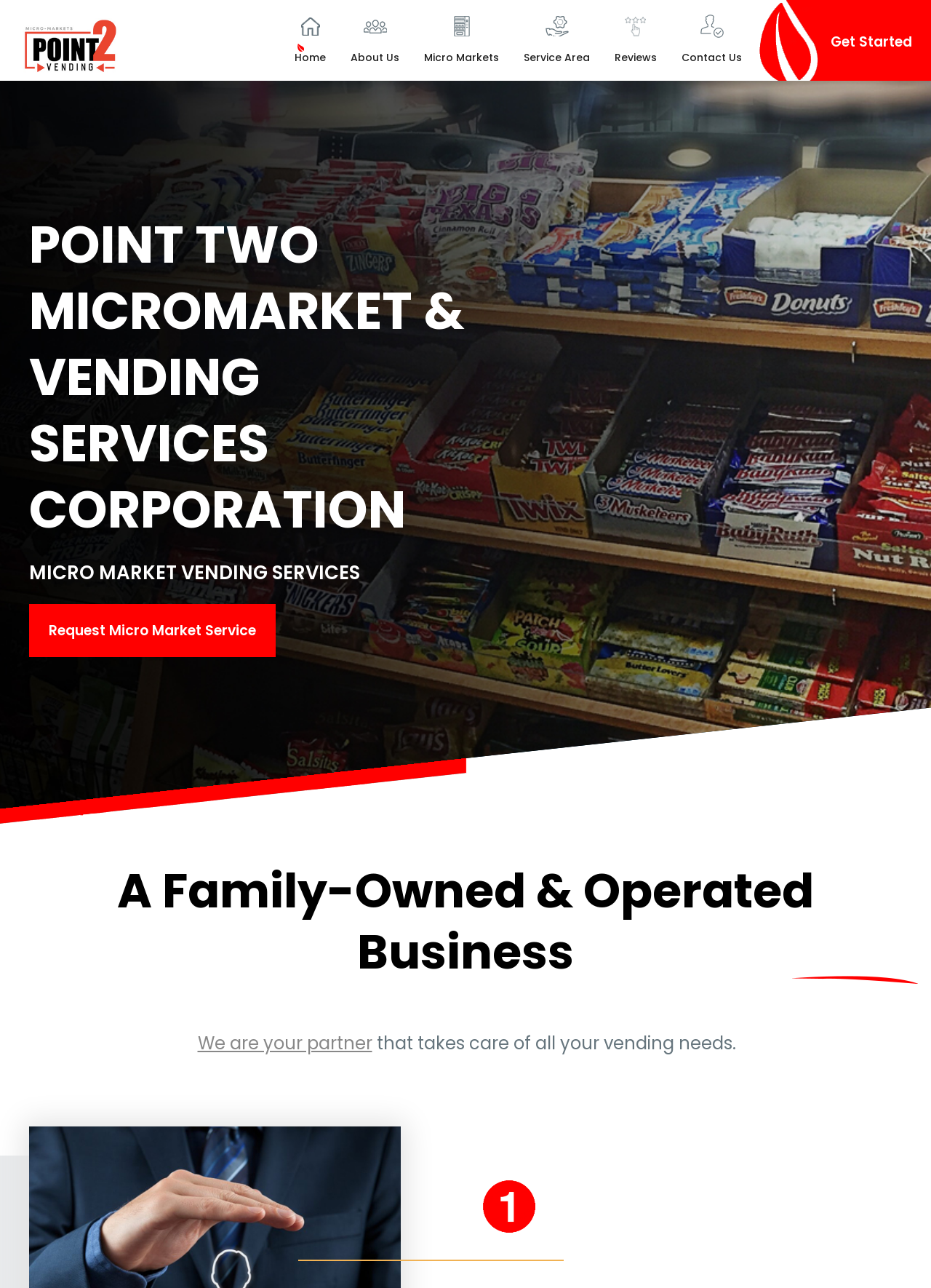Find the bounding box coordinates for the area that must be clicked to perform this action: "Click the 'Request Micro Market Service' link".

[0.031, 0.469, 0.296, 0.51]